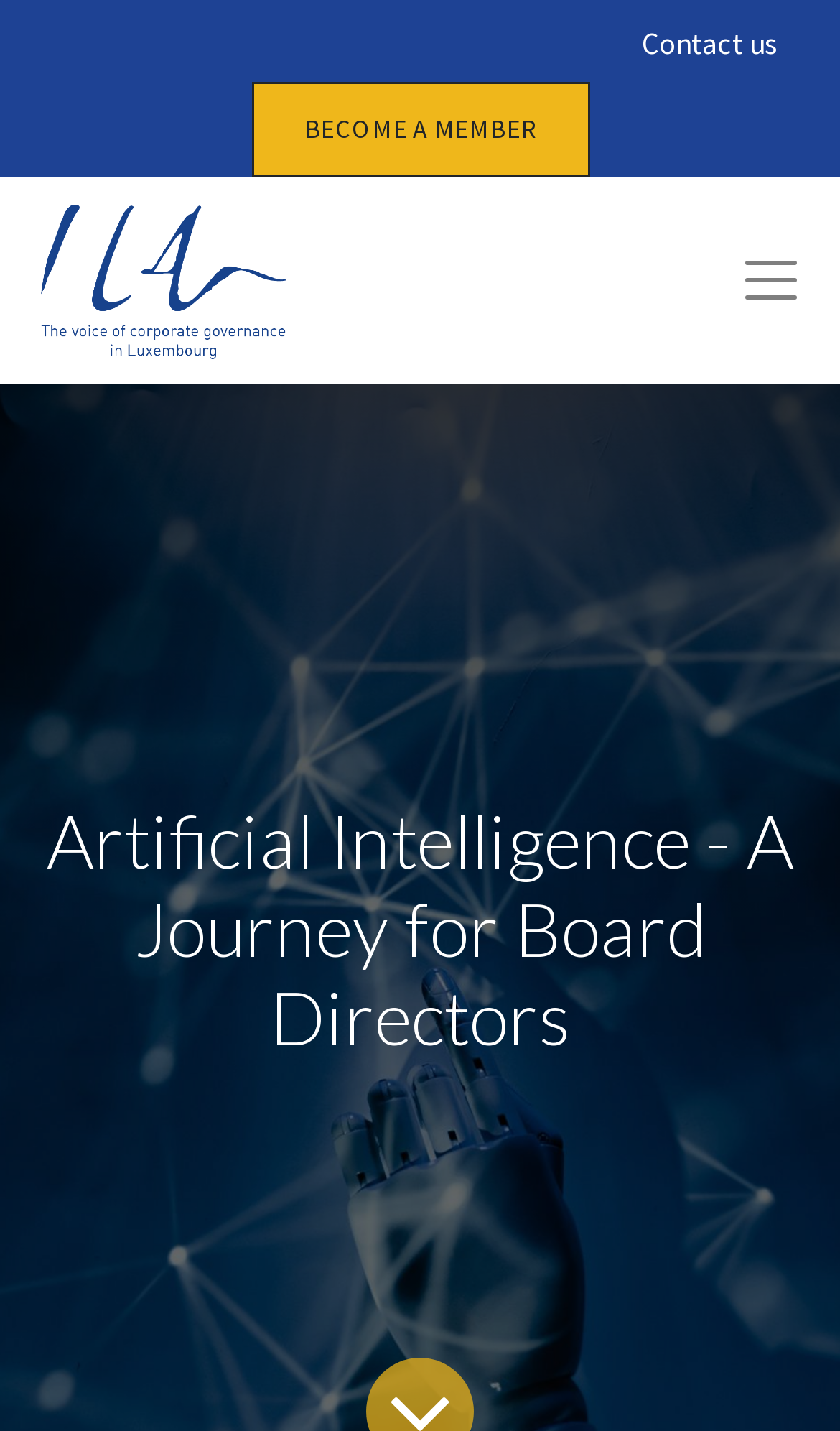What is the name of the institute?
Look at the screenshot and respond with one word or a short phrase.

ILA